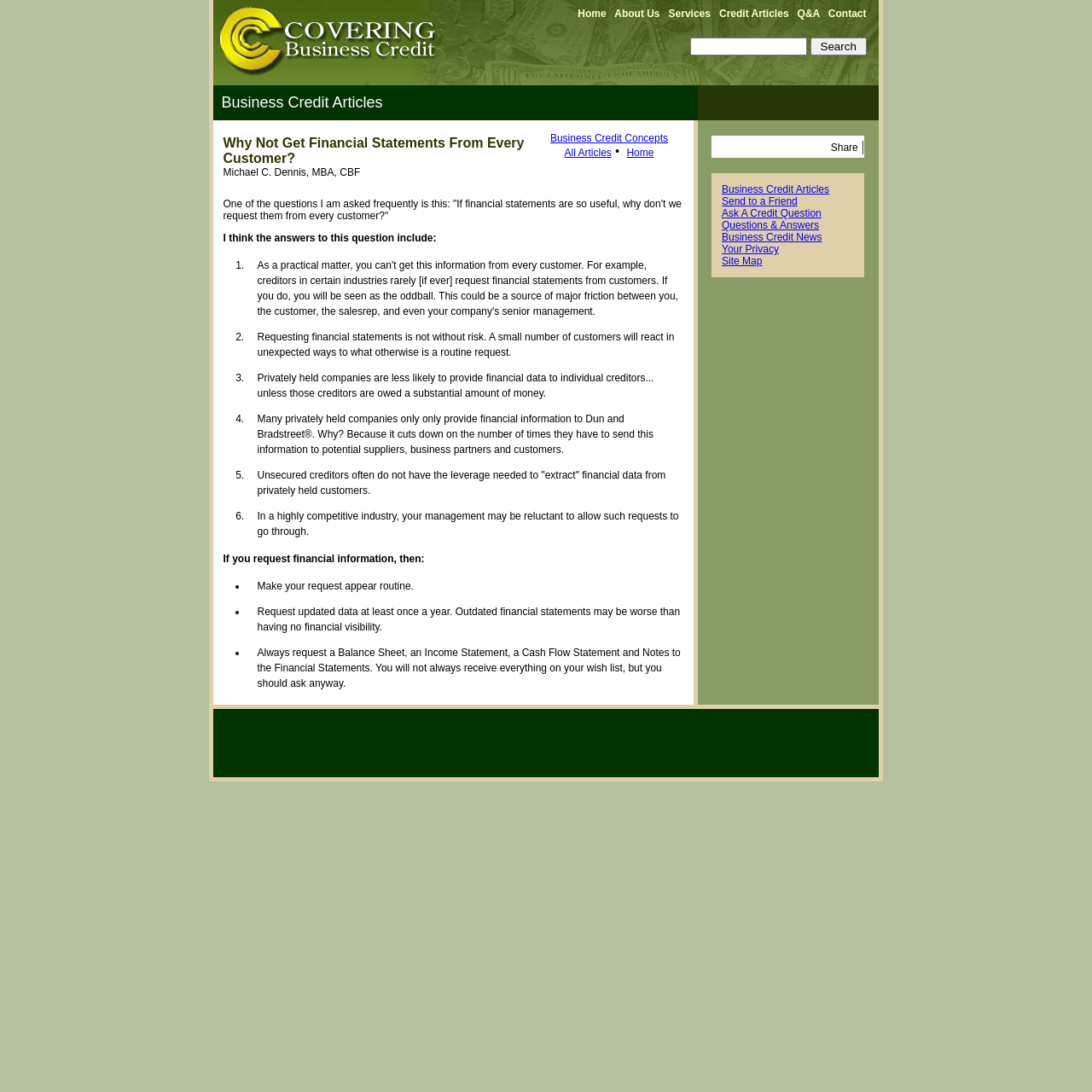Pinpoint the bounding box coordinates of the area that should be clicked to complete the following instruction: "Share the page". The coordinates must be given as four float numbers between 0 and 1, i.e., [left, top, right, bottom].

[0.761, 0.13, 0.786, 0.141]